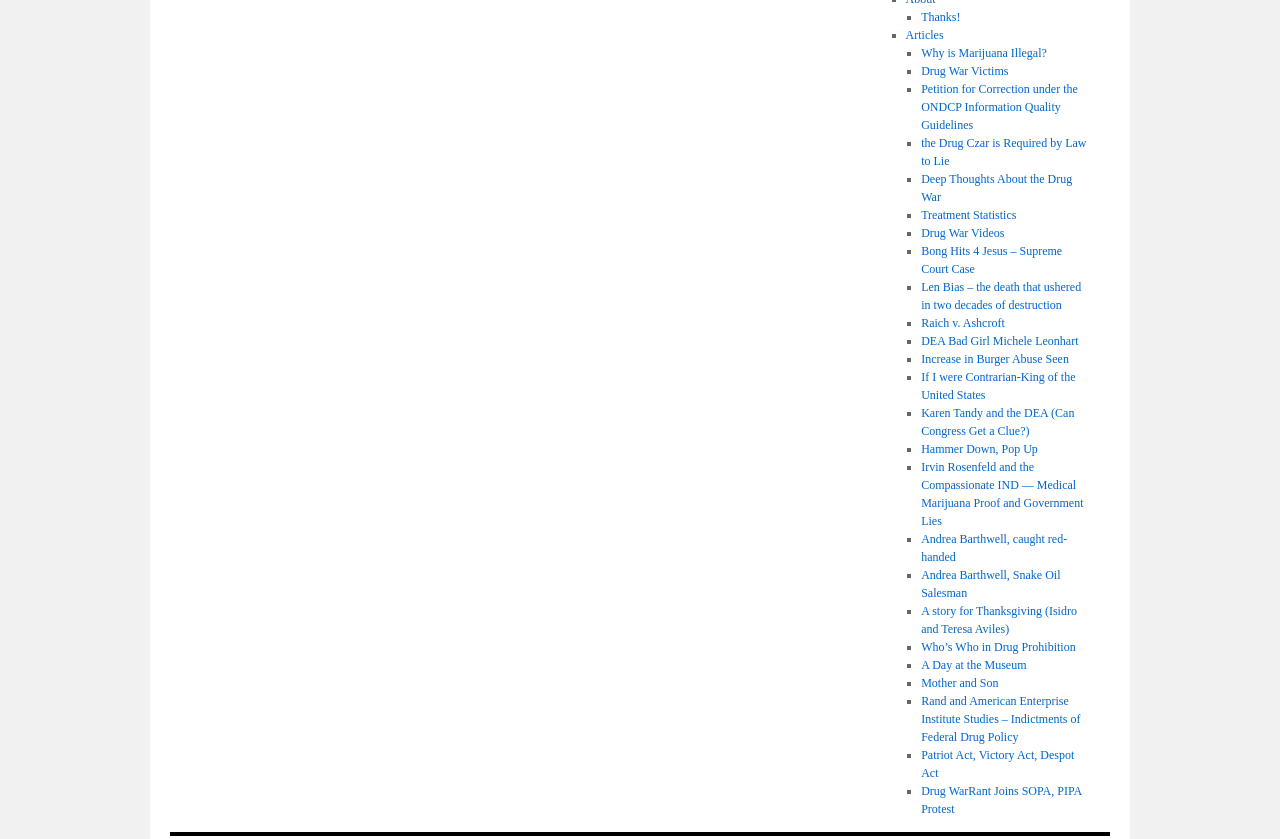Give a one-word or one-phrase response to the question: 
What is the topic of the webpage?

Drug War